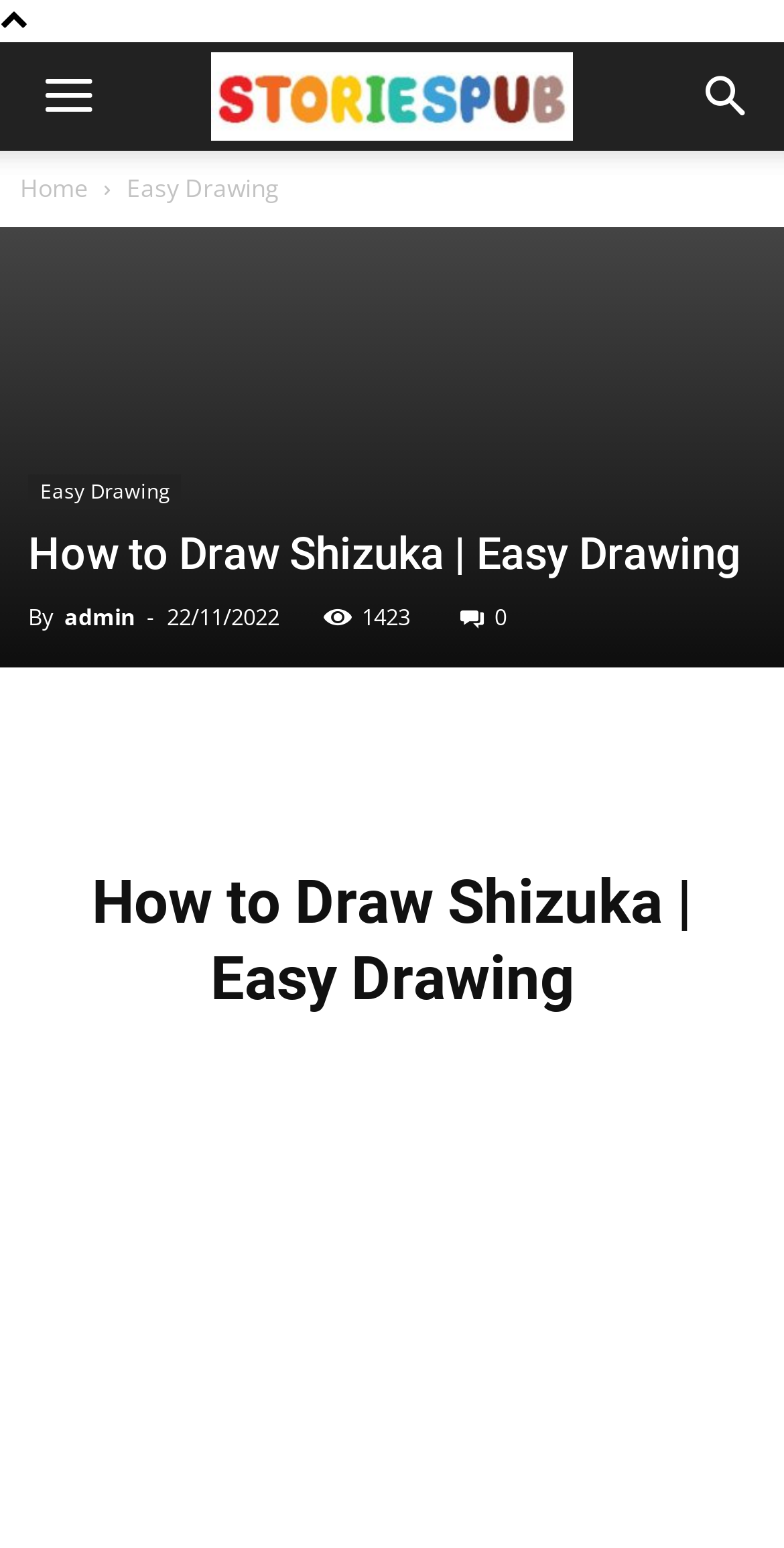Determine the bounding box coordinates of the clickable element to complete this instruction: "check the admin profile". Provide the coordinates in the format of four float numbers between 0 and 1, [left, top, right, bottom].

[0.082, 0.389, 0.172, 0.408]